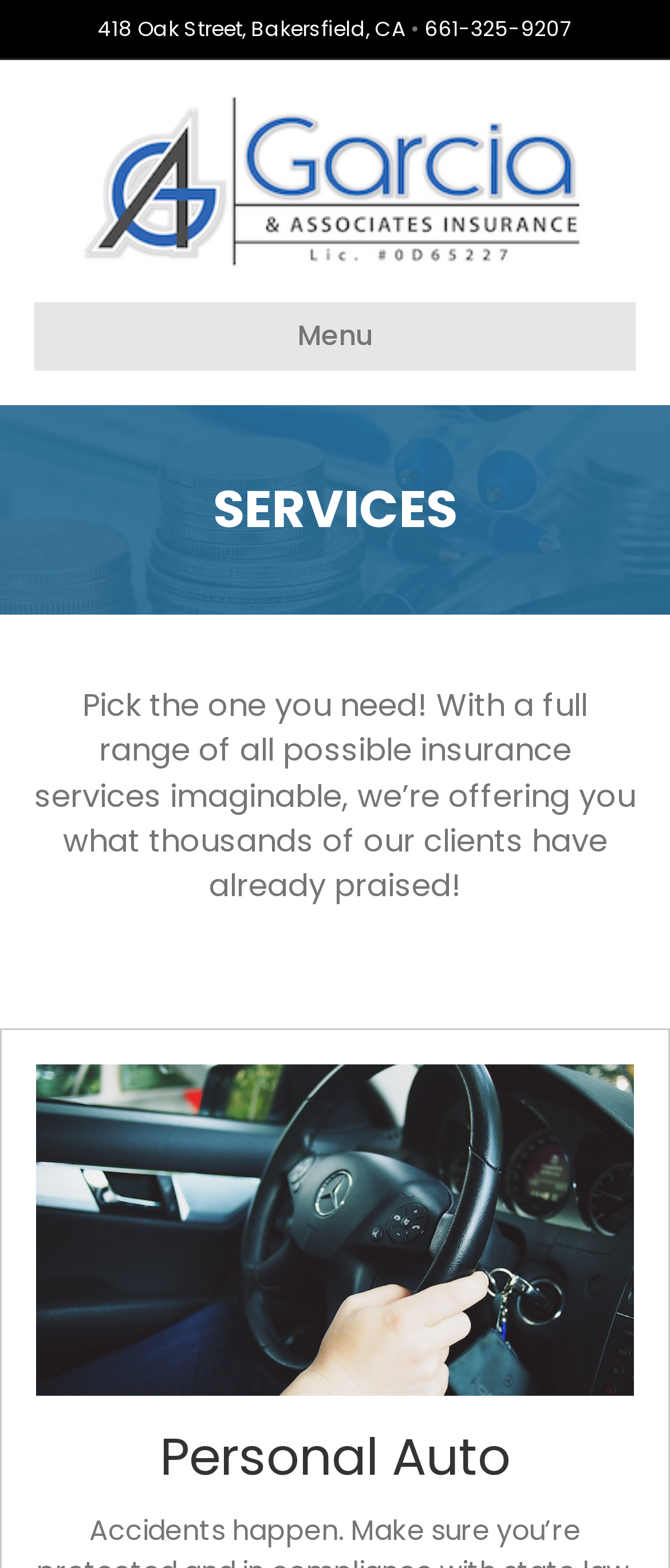How many navigation menus are there in the header?
From the screenshot, provide a brief answer in one word or phrase.

1